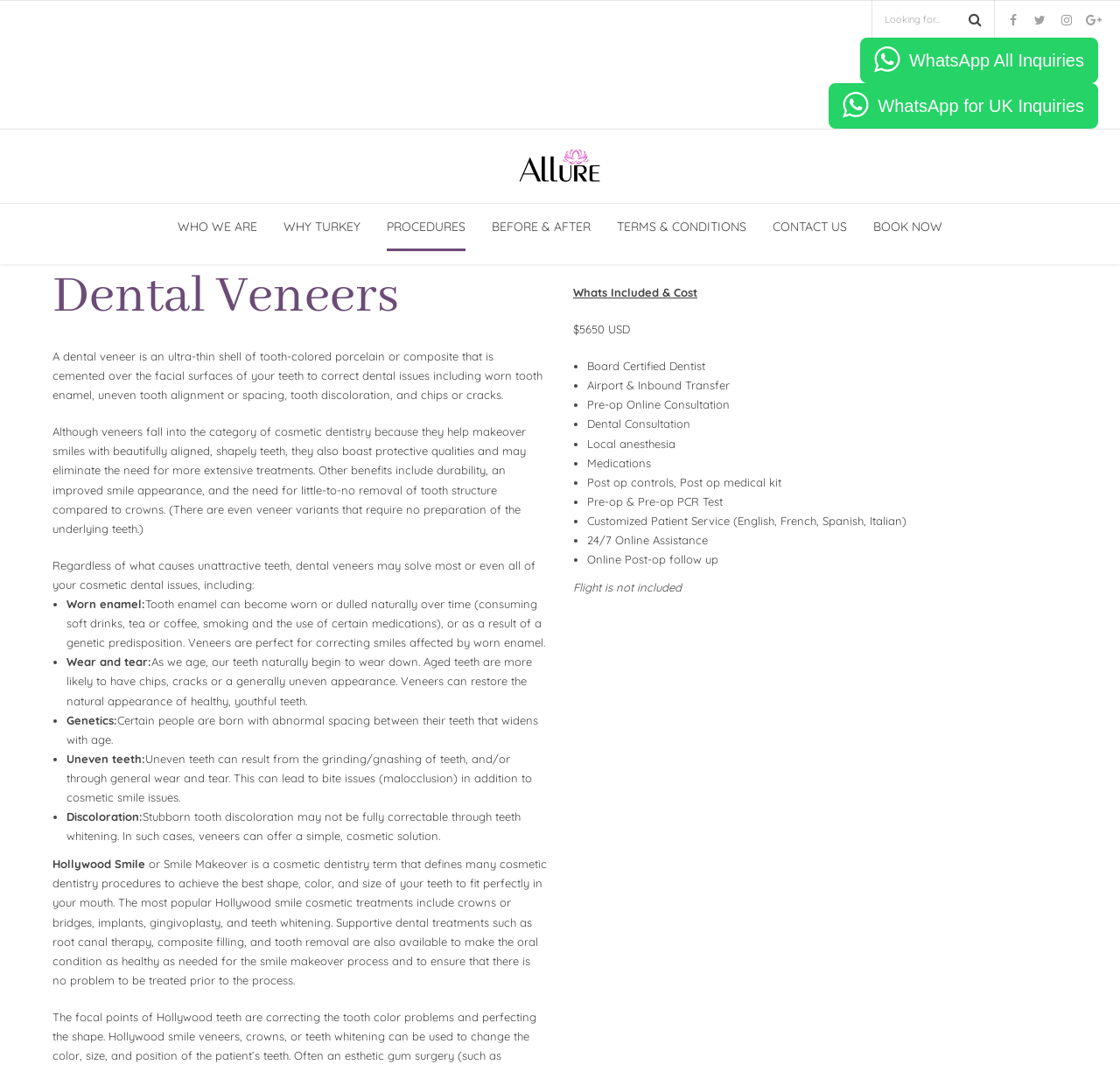What is the cost of a Hollywood Smile?
Ensure your answer is thorough and detailed.

The cost of a Hollywood Smile is mentioned on the webpage as $5650 USD, which includes various services such as consultation with a board-certified dentist, airport and inbound transfer, and pre-op online consultation.